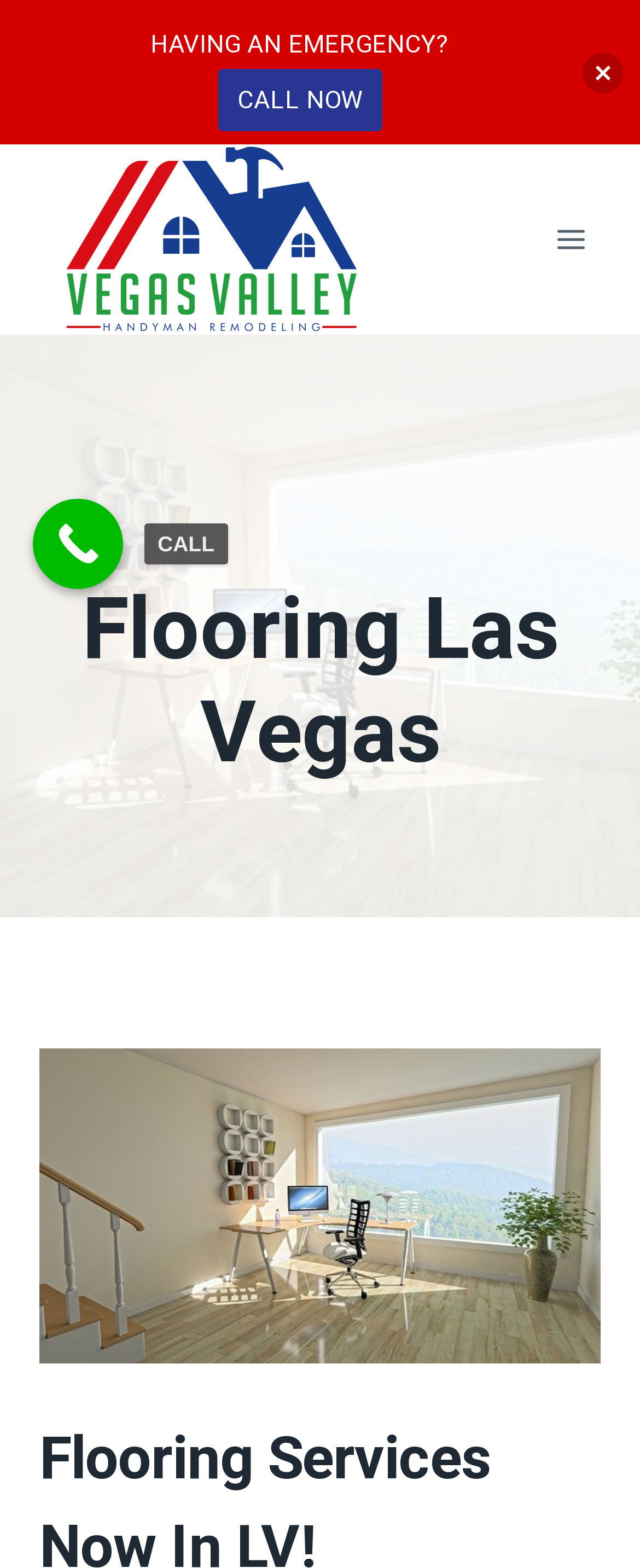What is the company name?
Examine the screenshot and reply with a single word or phrase.

LV Handyman And Remodeling